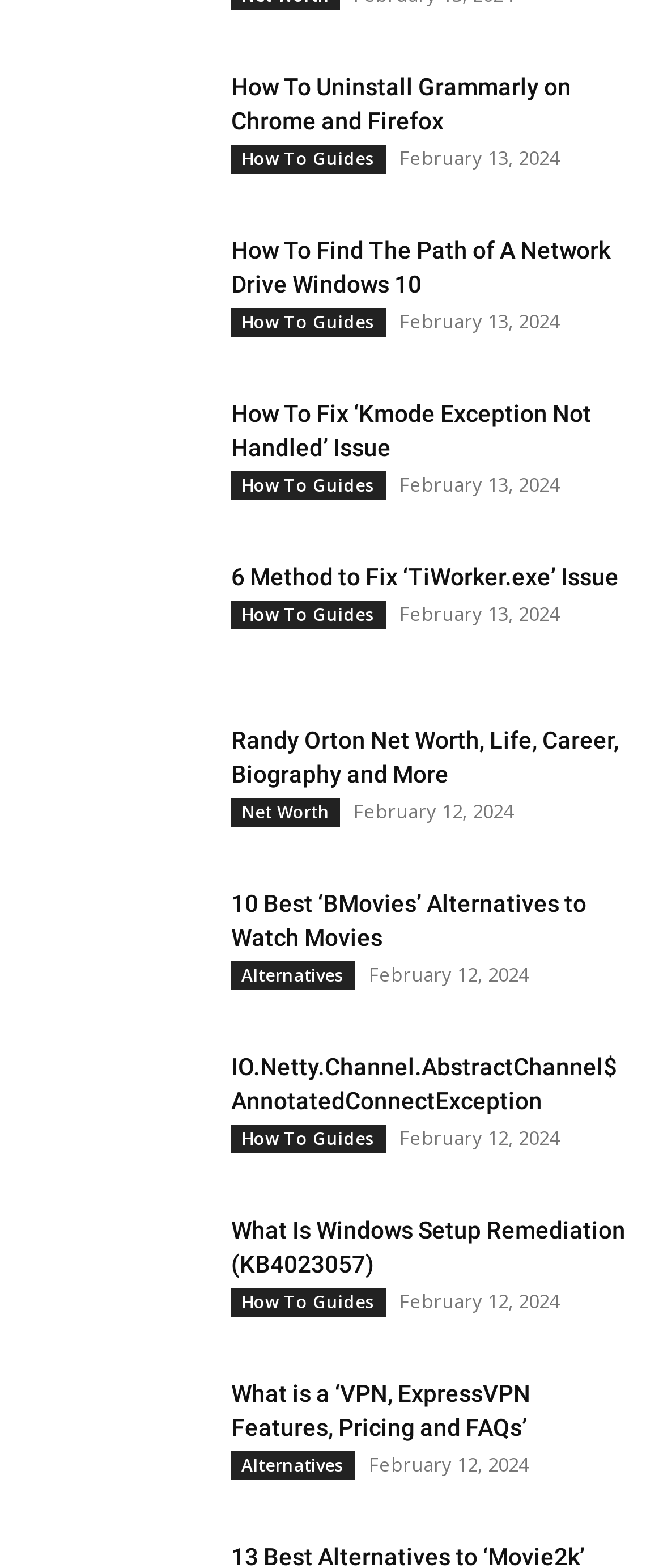Find the bounding box of the element with the following description: "Net Worth". The coordinates must be four float numbers between 0 and 1, formatted as [left, top, right, bottom].

[0.349, 0.509, 0.513, 0.527]